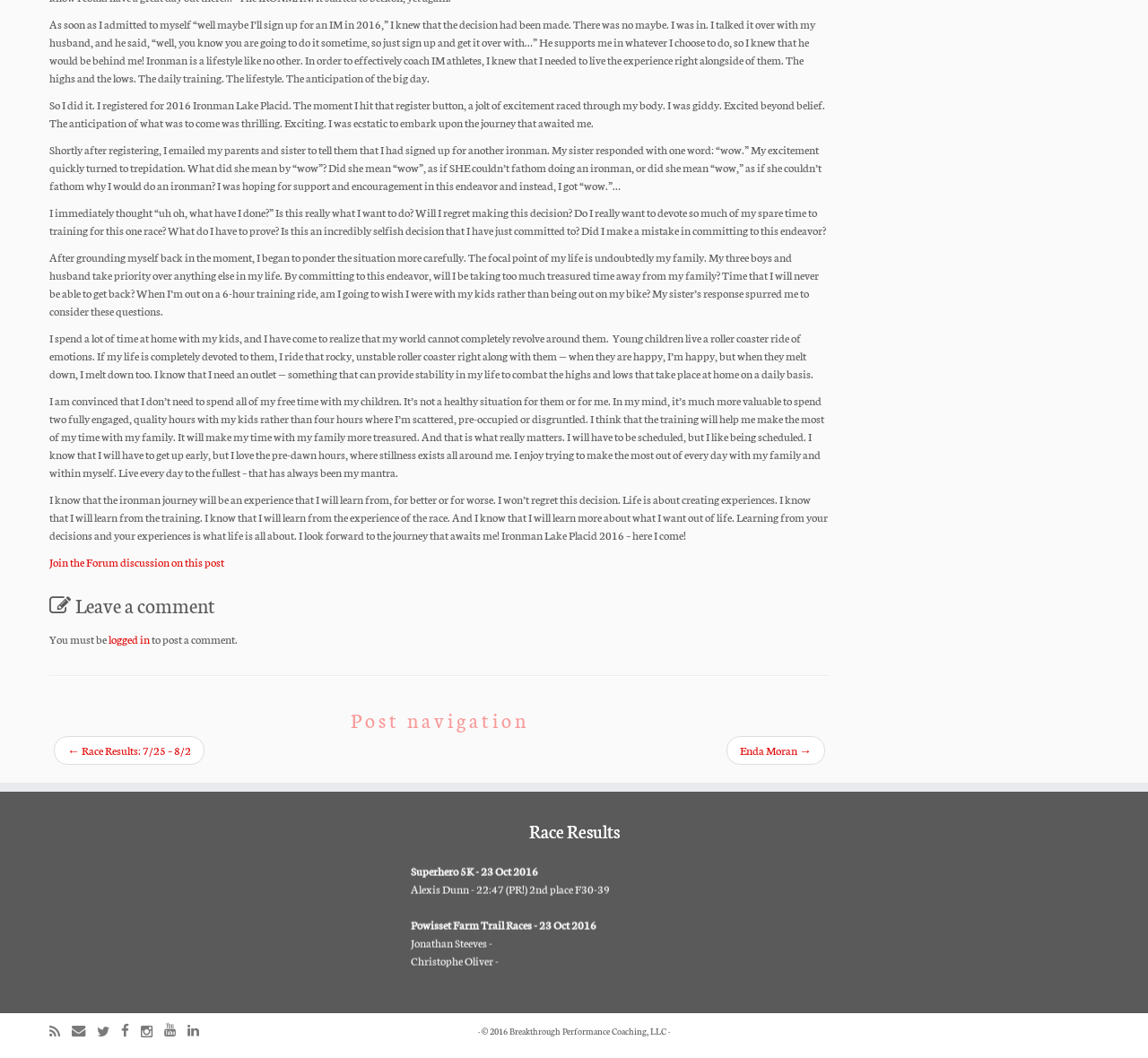What is the name of the company mentioned in the copyright section?
Provide a well-explained and detailed answer to the question.

The copyright section at the bottom of the page mentions that the content is copyrighted by Breakthrough Performance Coaching, LLC.